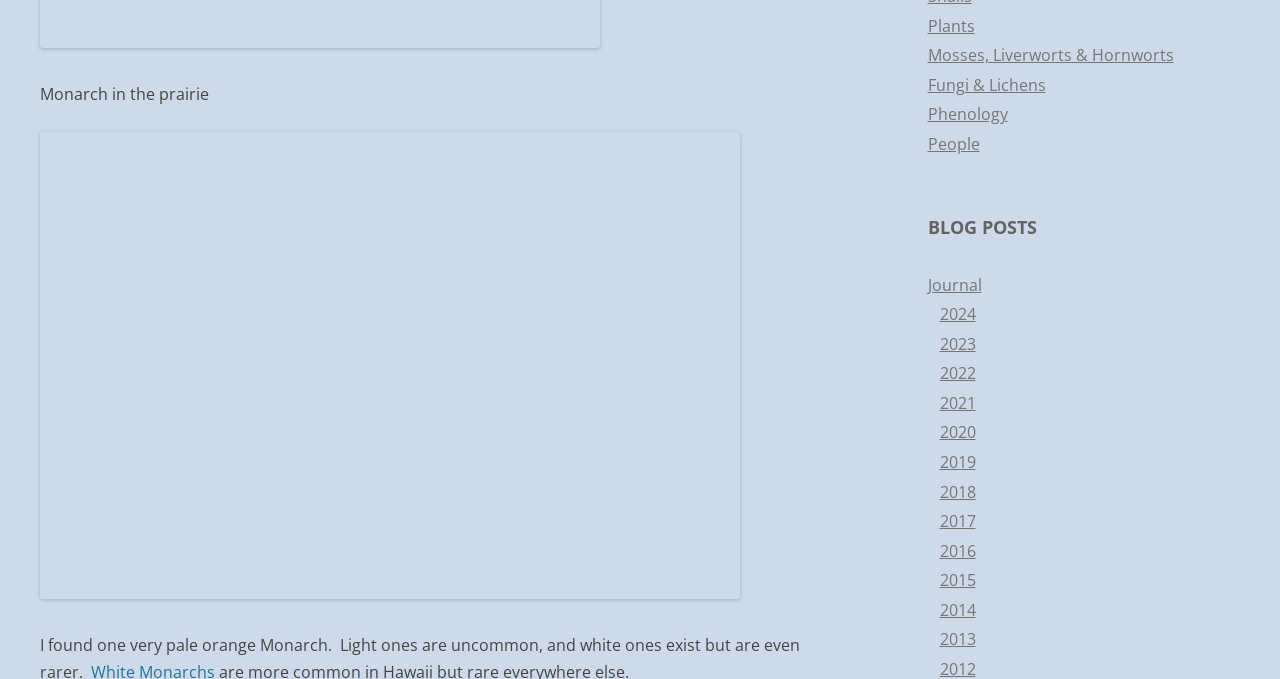What is the section title above the year links?
Based on the image, give a one-word or short phrase answer.

BLOG POSTS